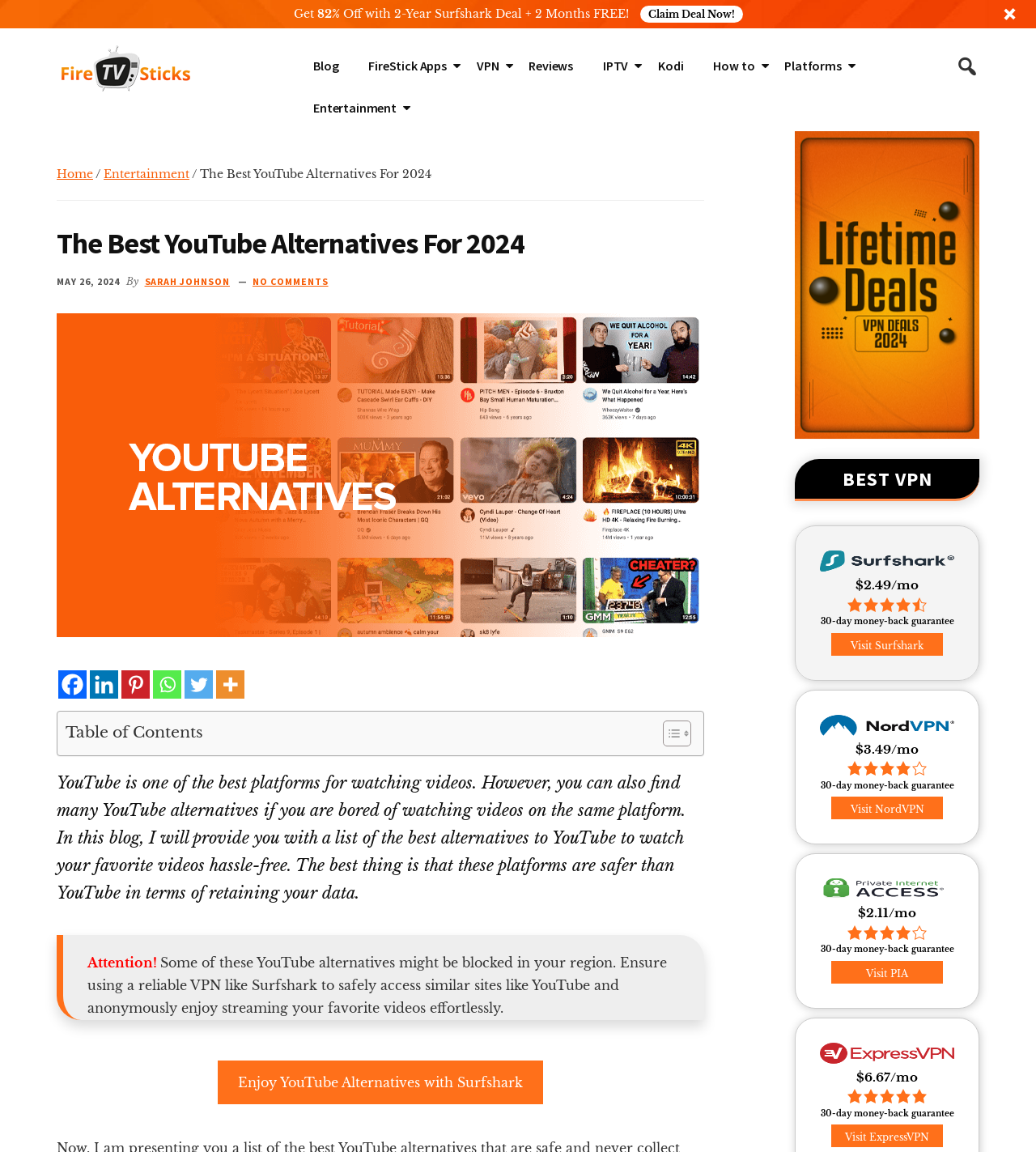Find the bounding box of the UI element described as: "Get an Estimate". The bounding box coordinates should be given as four float values between 0 and 1, i.e., [left, top, right, bottom].

None